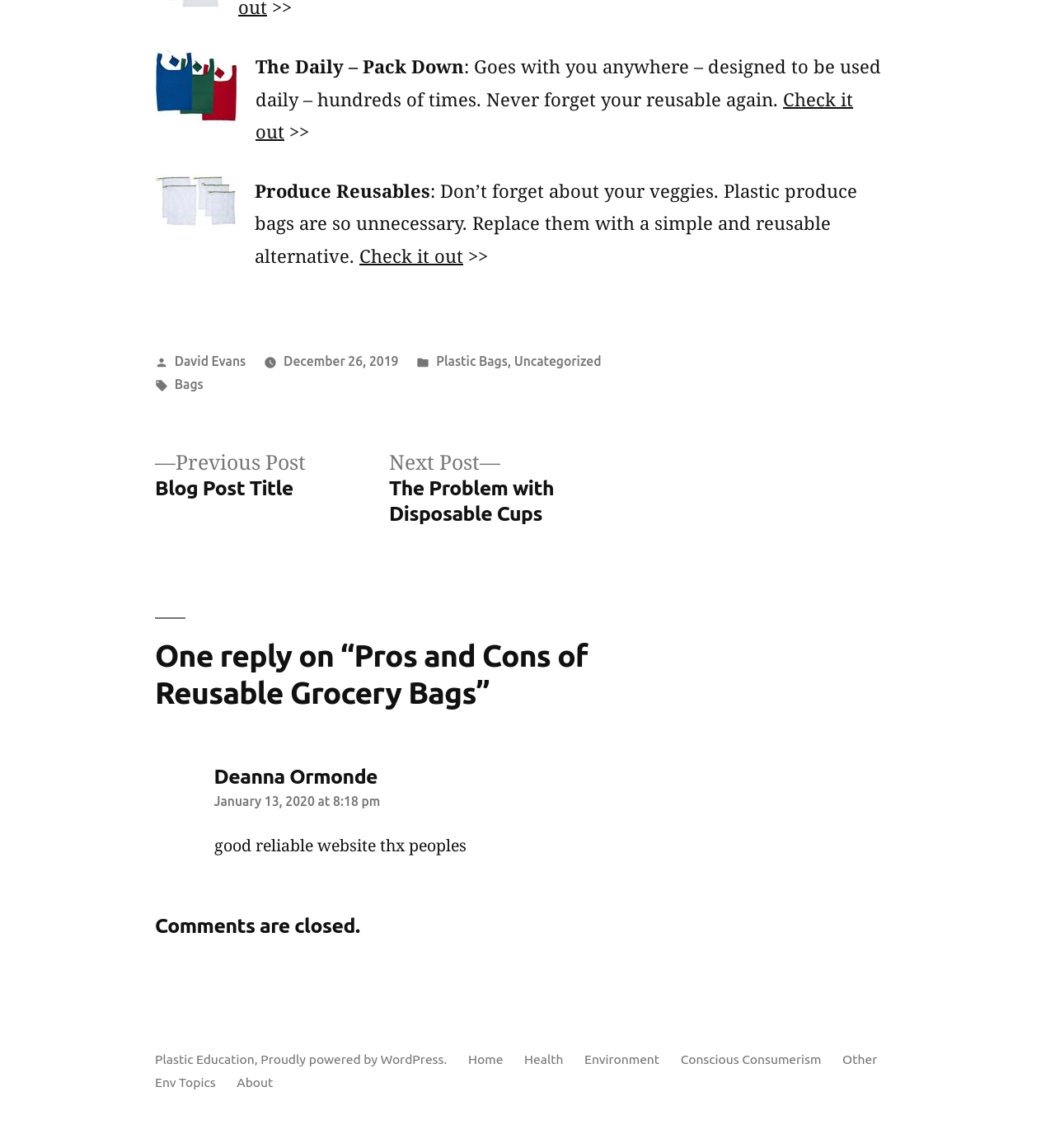What is the name of the reusable product?
Please give a detailed and elaborate answer to the question.

The name of the reusable product is mentioned in the text 'The Daily – Pack Down' which is a StaticText element with ID 223, indicating that it is a prominent feature of the webpage.